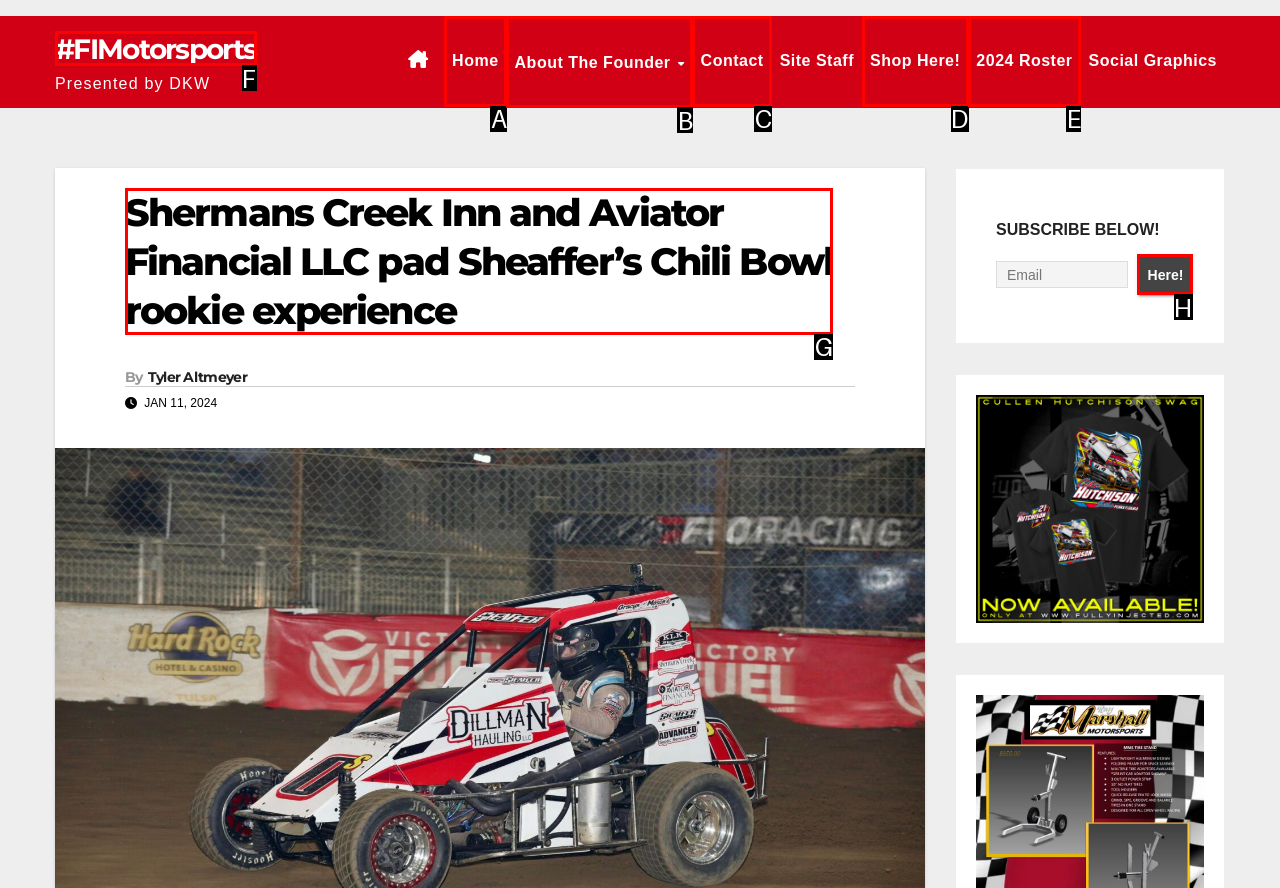Choose the UI element you need to click to carry out the task: Click on the #FIMotorsports link.
Respond with the corresponding option's letter.

F